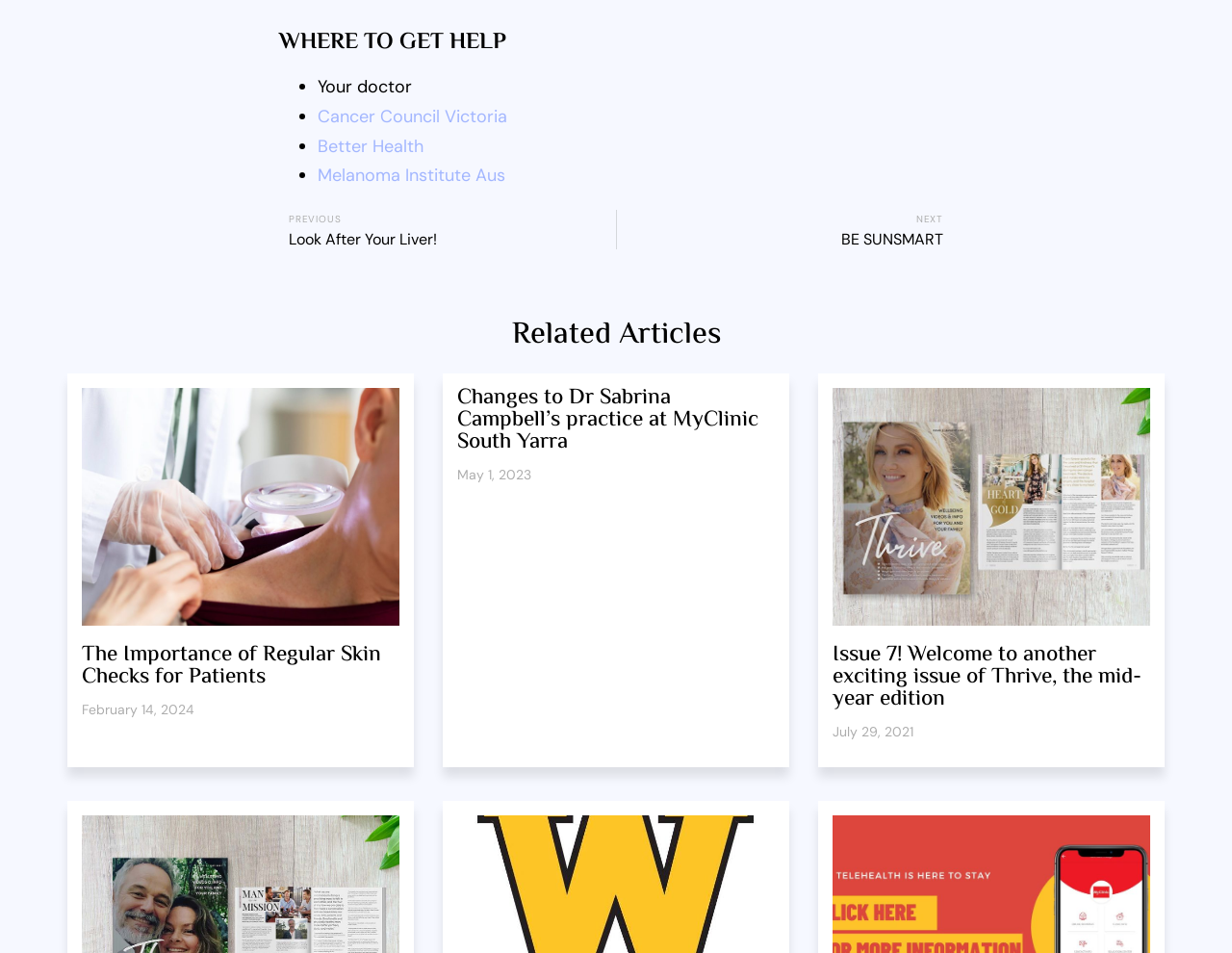Locate the bounding box coordinates of the element that should be clicked to execute the following instruction: "Go to 'Issue 7! Welcome to another exciting issue of Thrive, the mid-year edition'".

[0.676, 0.67, 0.927, 0.753]